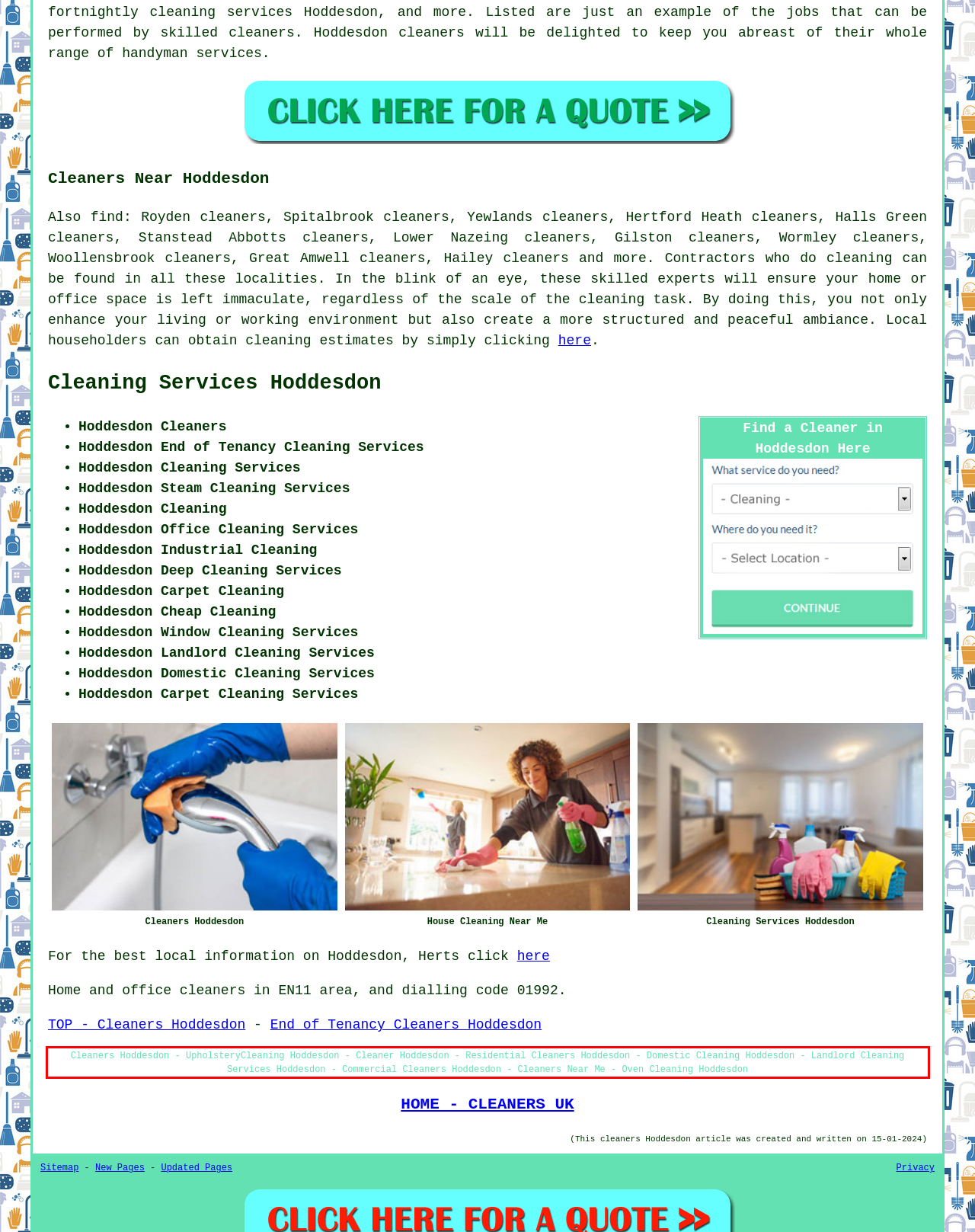Using the provided screenshot of a webpage, recognize and generate the text found within the red rectangle bounding box.

Cleaners Hoddesdon - UpholsteryCleaning Hoddesdon - Cleaner Hoddesdon - Residential Cleaners Hoddesdon - Domestic Cleaning Hoddesdon - Landlord Cleaning Services Hoddesdon - Commercial Cleaners Hoddesdon - Cleaners Near Me - Oven Cleaning Hoddesdon